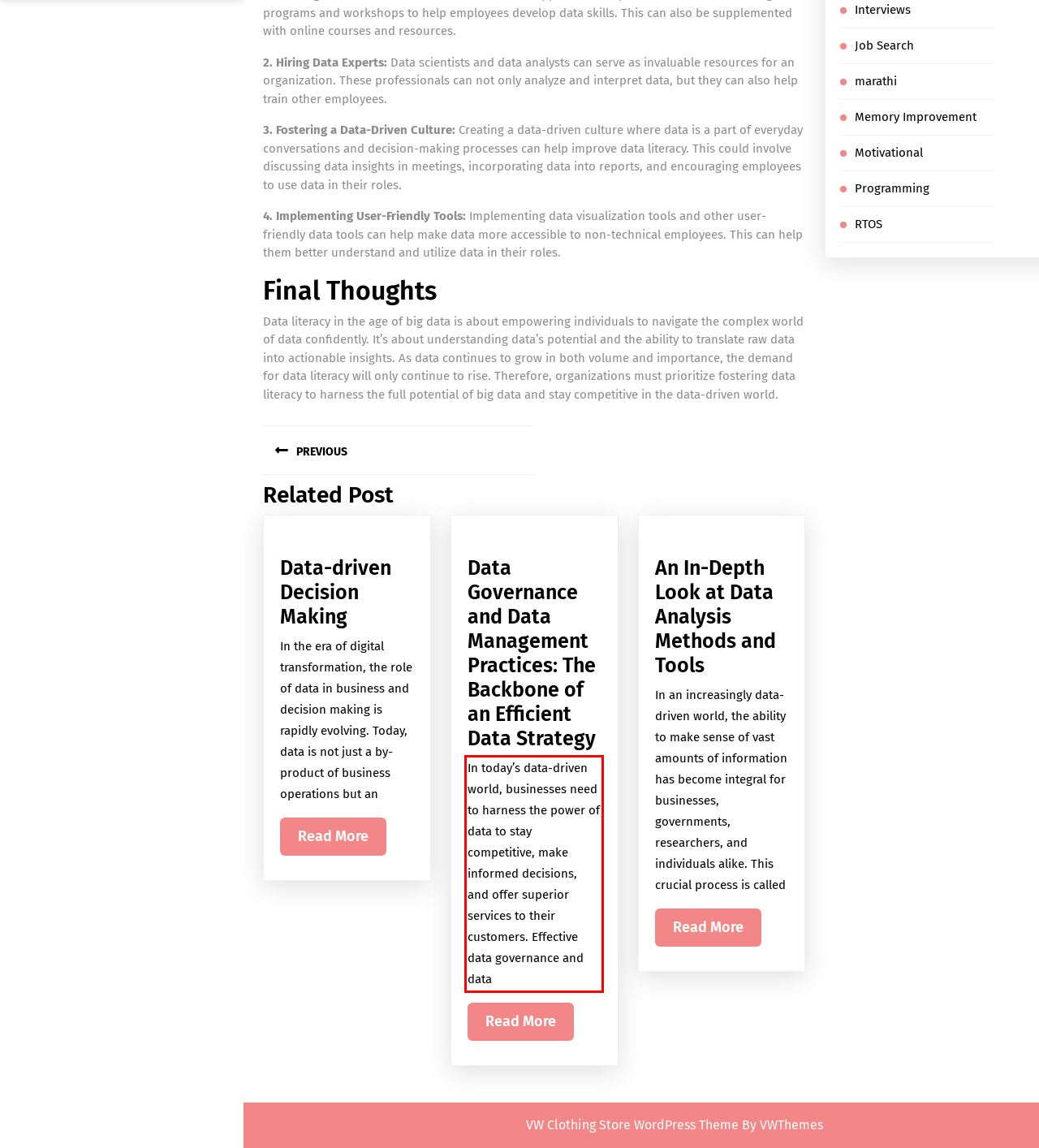Locate the red bounding box in the provided webpage screenshot and use OCR to determine the text content inside it.

In today’s data-driven world, businesses need to harness the power of data to stay competitive, make informed decisions, and offer superior services to their customers. Effective data governance and data